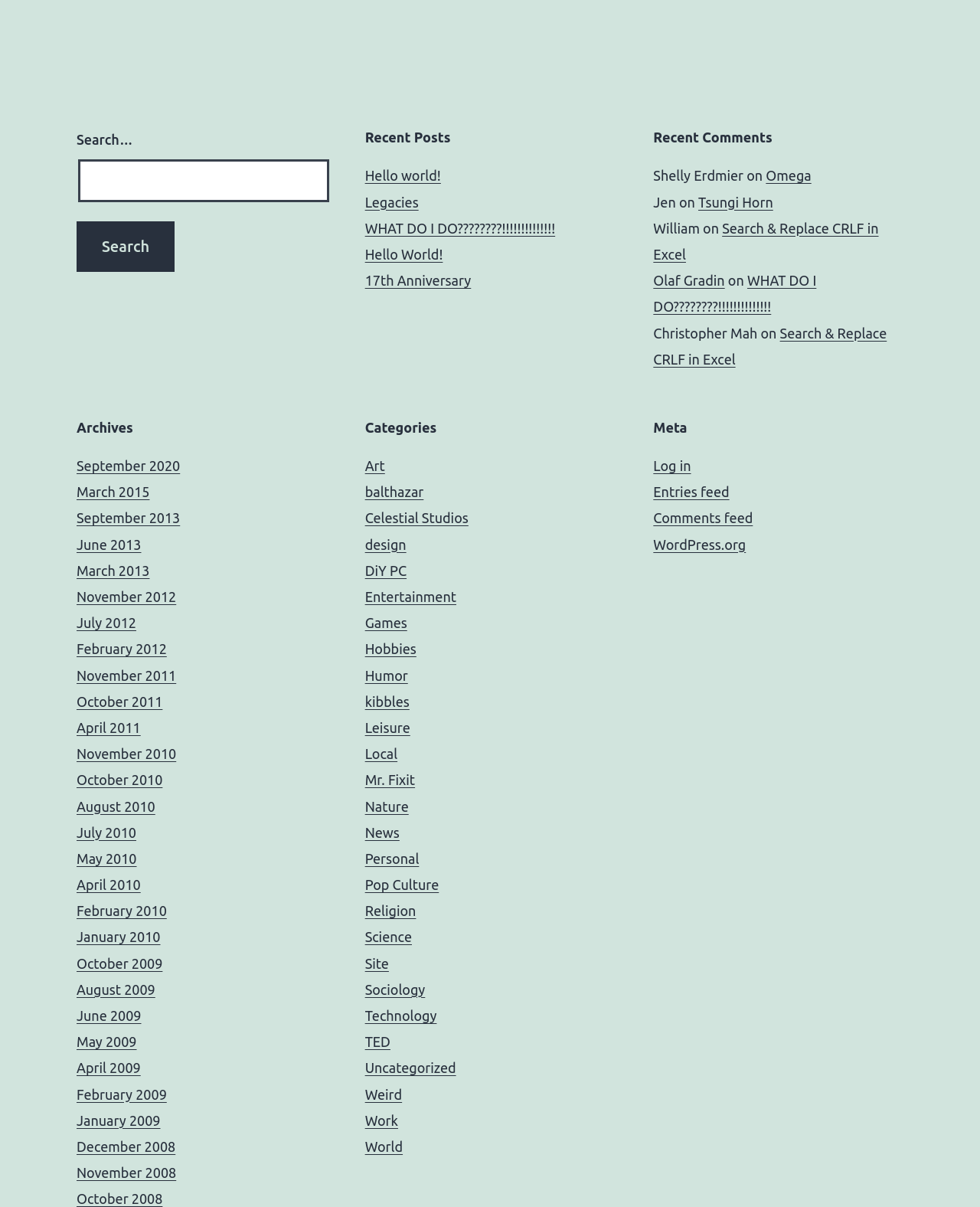Identify the bounding box for the UI element specified in this description: "World". The coordinates must be four float numbers between 0 and 1, formatted as [left, top, right, bottom].

[0.372, 0.943, 0.411, 0.956]